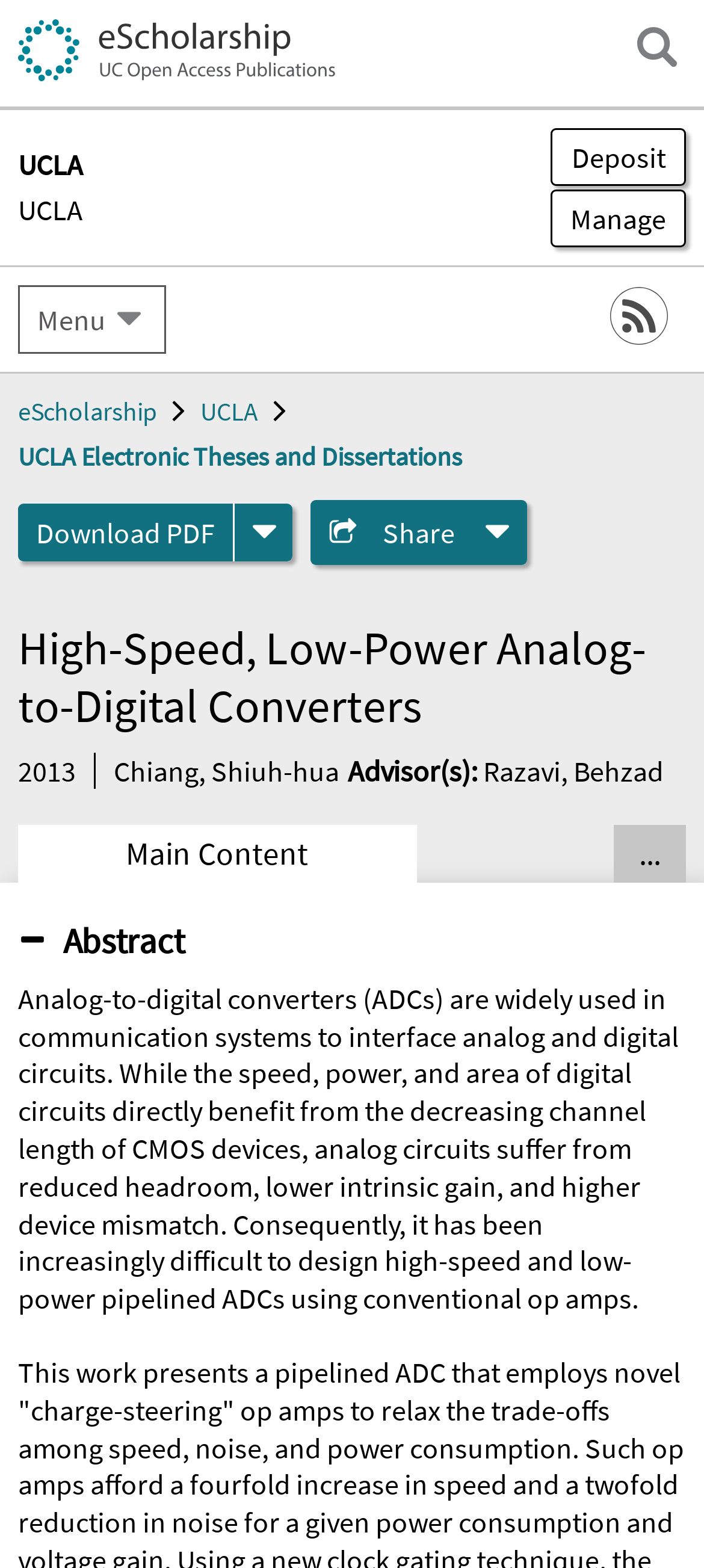Locate the UI element described as follows: "UCLA Electronic Theses and Dissertations". Return the bounding box coordinates as four float numbers between 0 and 1 in the order [left, top, right, bottom].

[0.026, 0.336, 0.656, 0.357]